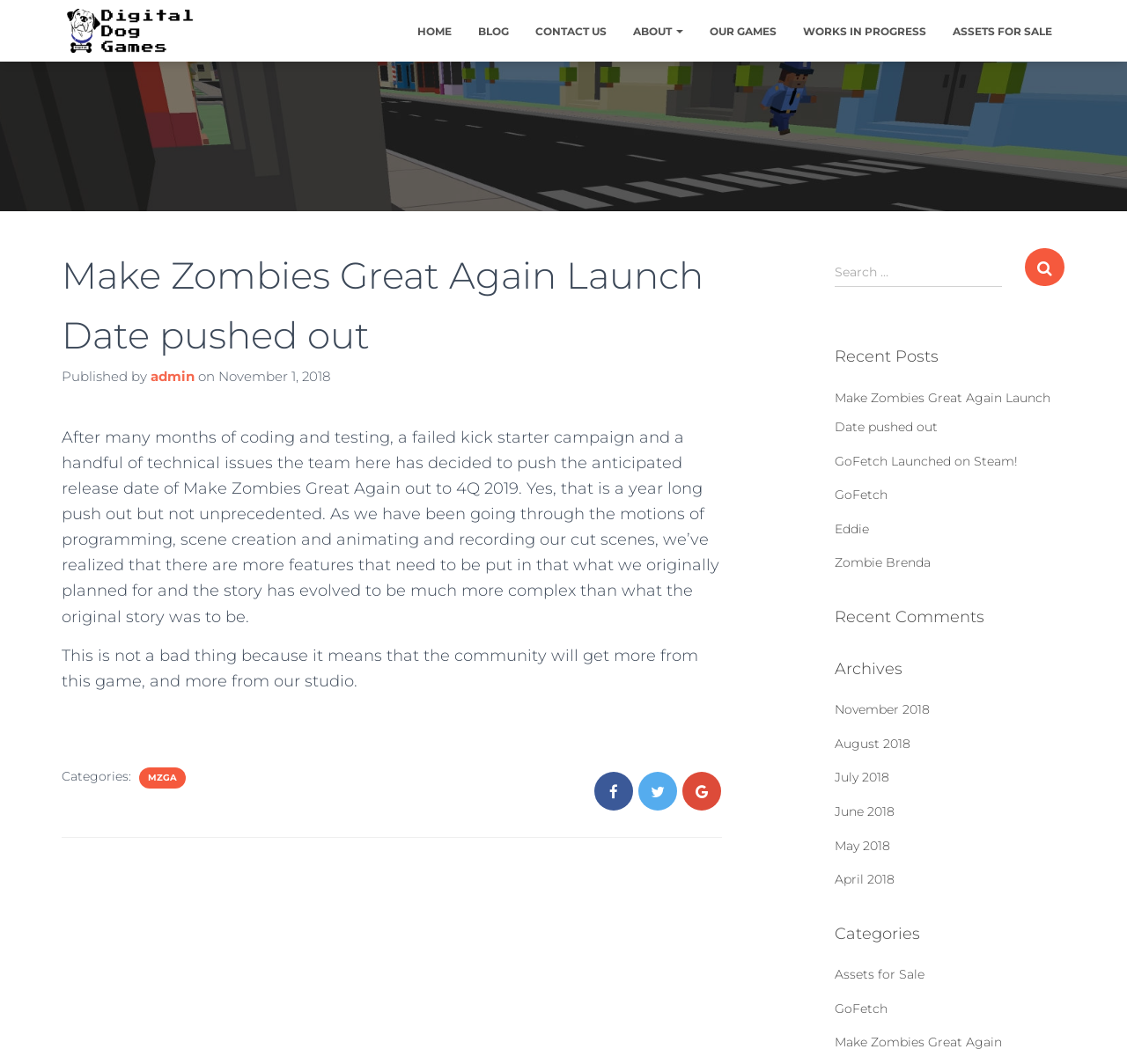Determine the coordinates of the bounding box that should be clicked to complete the instruction: "Search for something". The coordinates should be represented by four float numbers between 0 and 1: [left, top, right, bottom].

[0.74, 0.241, 0.889, 0.27]